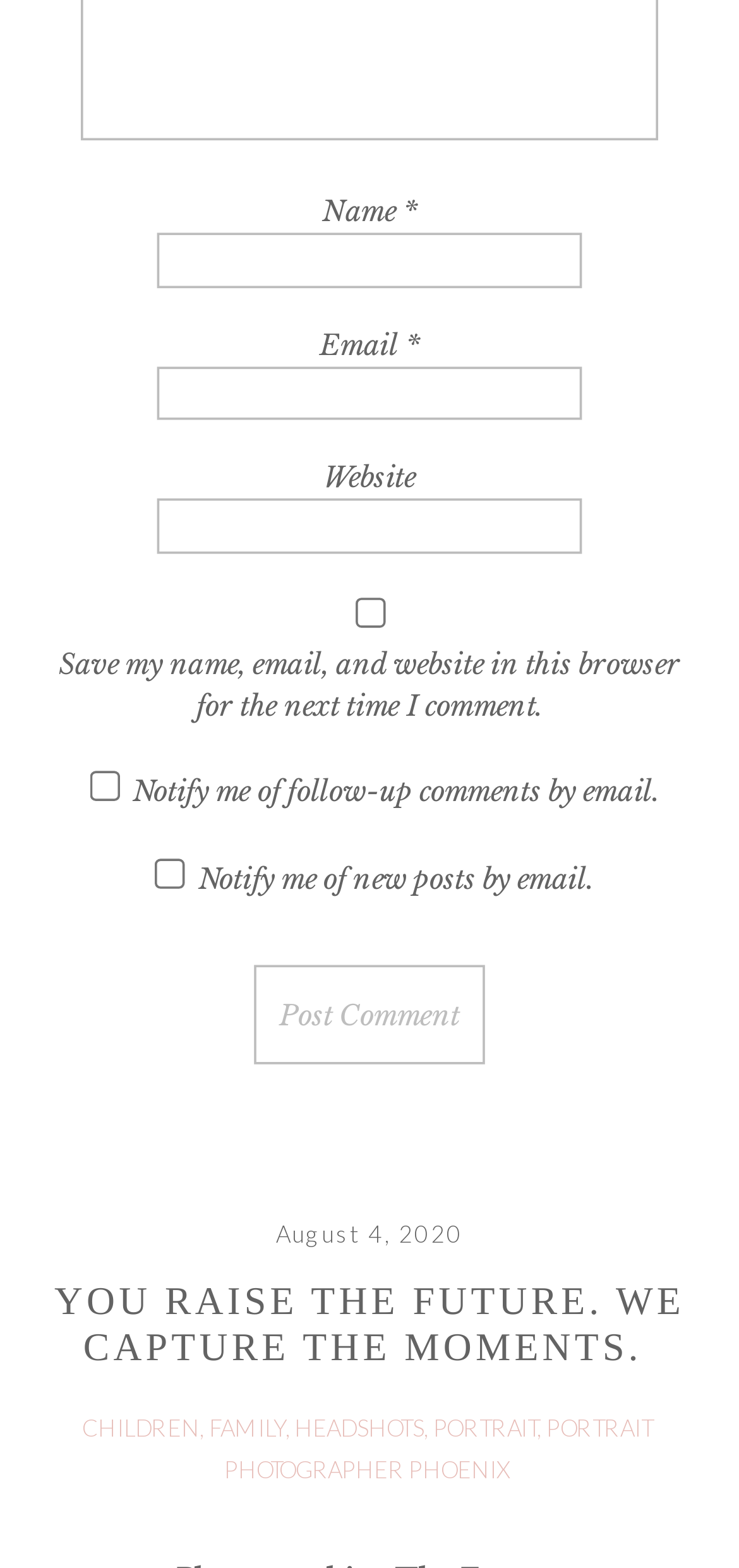What is the purpose of the textboxes?
Give a single word or phrase as your answer by examining the image.

Input name, email, and website